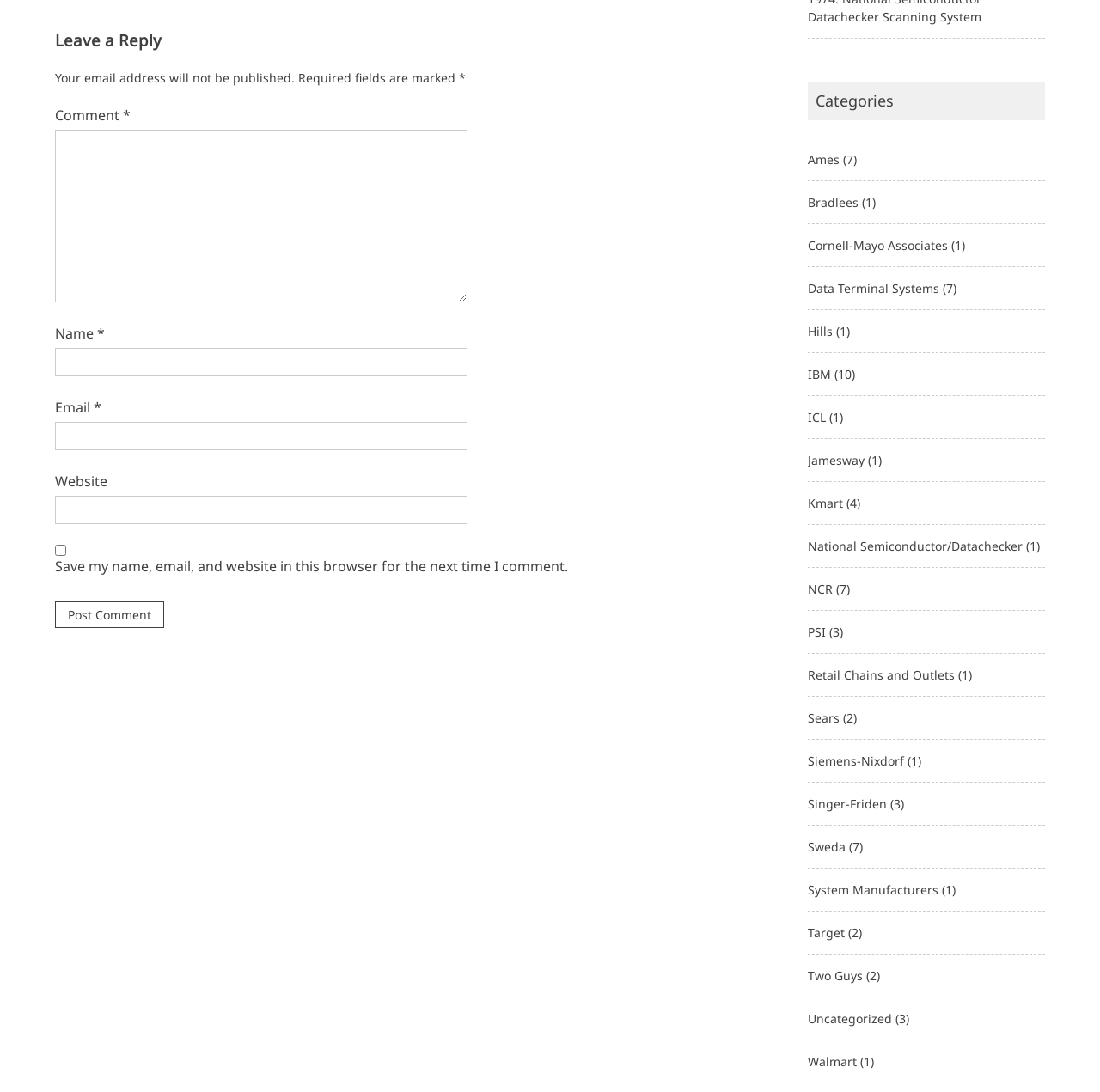Identify the bounding box of the UI element described as follows: "Cornell-Mayo Associates". Provide the coordinates as four float numbers in the range of 0 to 1 [left, top, right, bottom].

[0.734, 0.217, 0.861, 0.232]